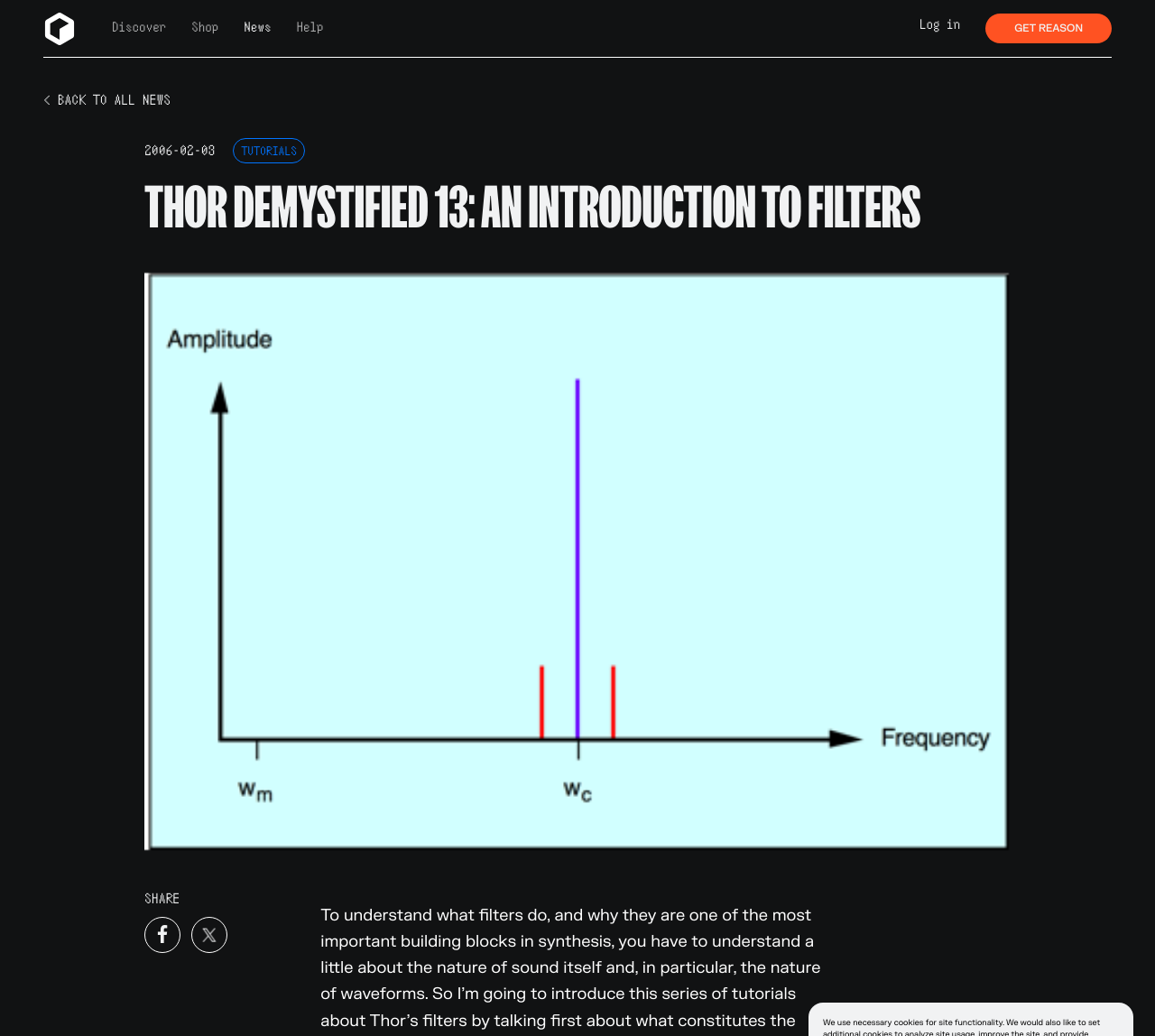Consider the image and give a detailed and elaborate answer to the question: 
What is the purpose of the 'GET REASON' button?

Although I found a link element with the text 'GET REASON' at coordinates [0.841, 0.012, 0.963, 0.043], I couldn't determine its specific purpose without additional context.